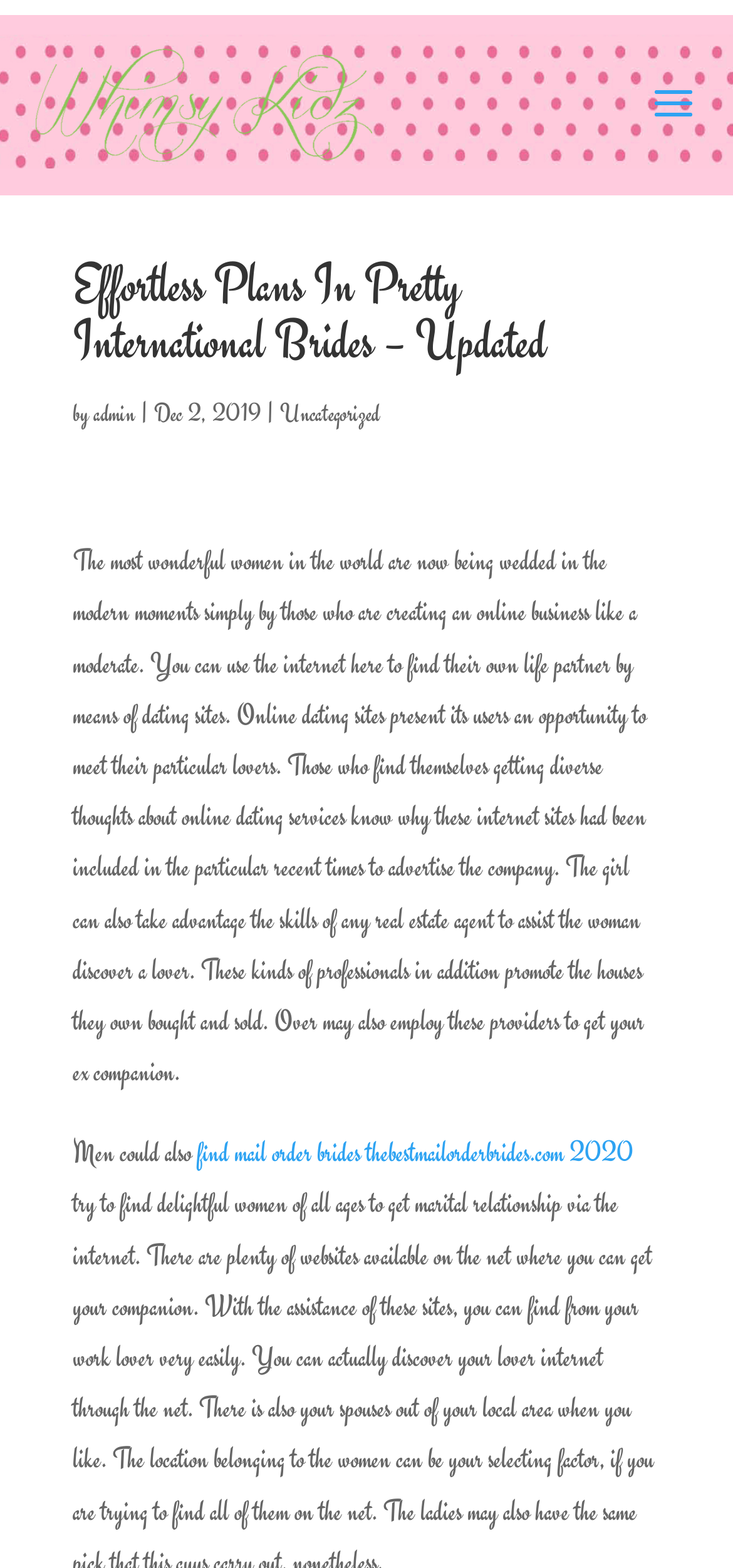What is the date of the article?
Refer to the screenshot and deliver a thorough answer to the question presented.

I found the date of the article by looking at the text element that contains the date, which is 'Dec 2, 2019'. This text element is located below the author's name and above the article content.